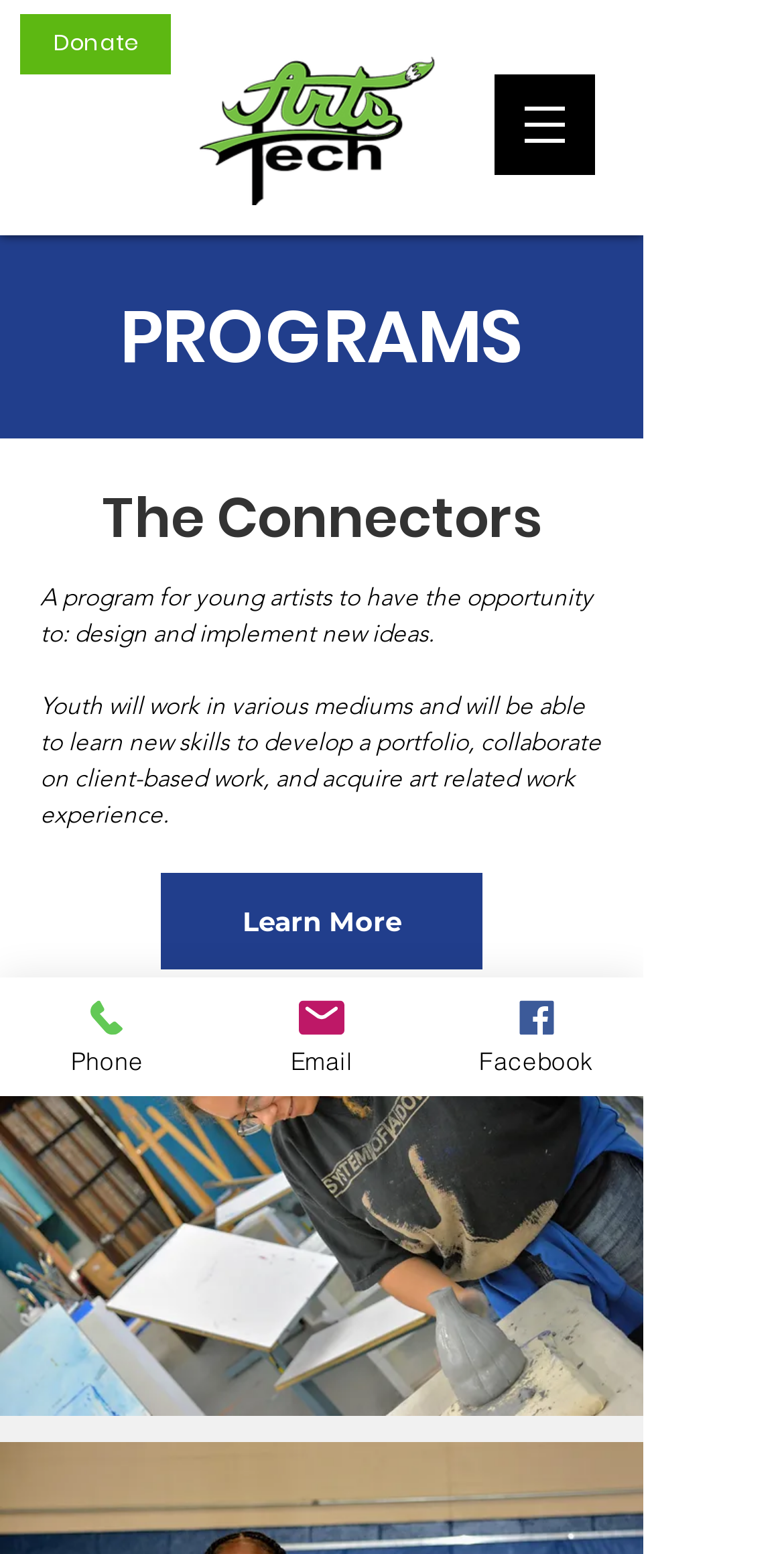Based on the element description Phone, identify the bounding box coordinates for the UI element. The coordinates should be in the format (top-left x, top-left y, bottom-right x, bottom-right y) and within the 0 to 1 range.

[0.0, 0.629, 0.274, 0.705]